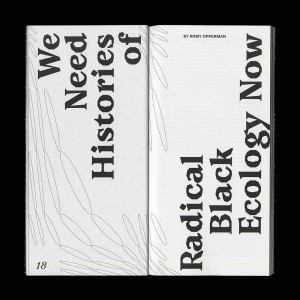Please provide a detailed answer to the question below based on the screenshot: 
What is the author of the book?

The author of the book is mentioned on the right page of the open book, which is Romy Opperman, as indicated by the text 'Radical Black Ecology Now' by Romy Opperman.